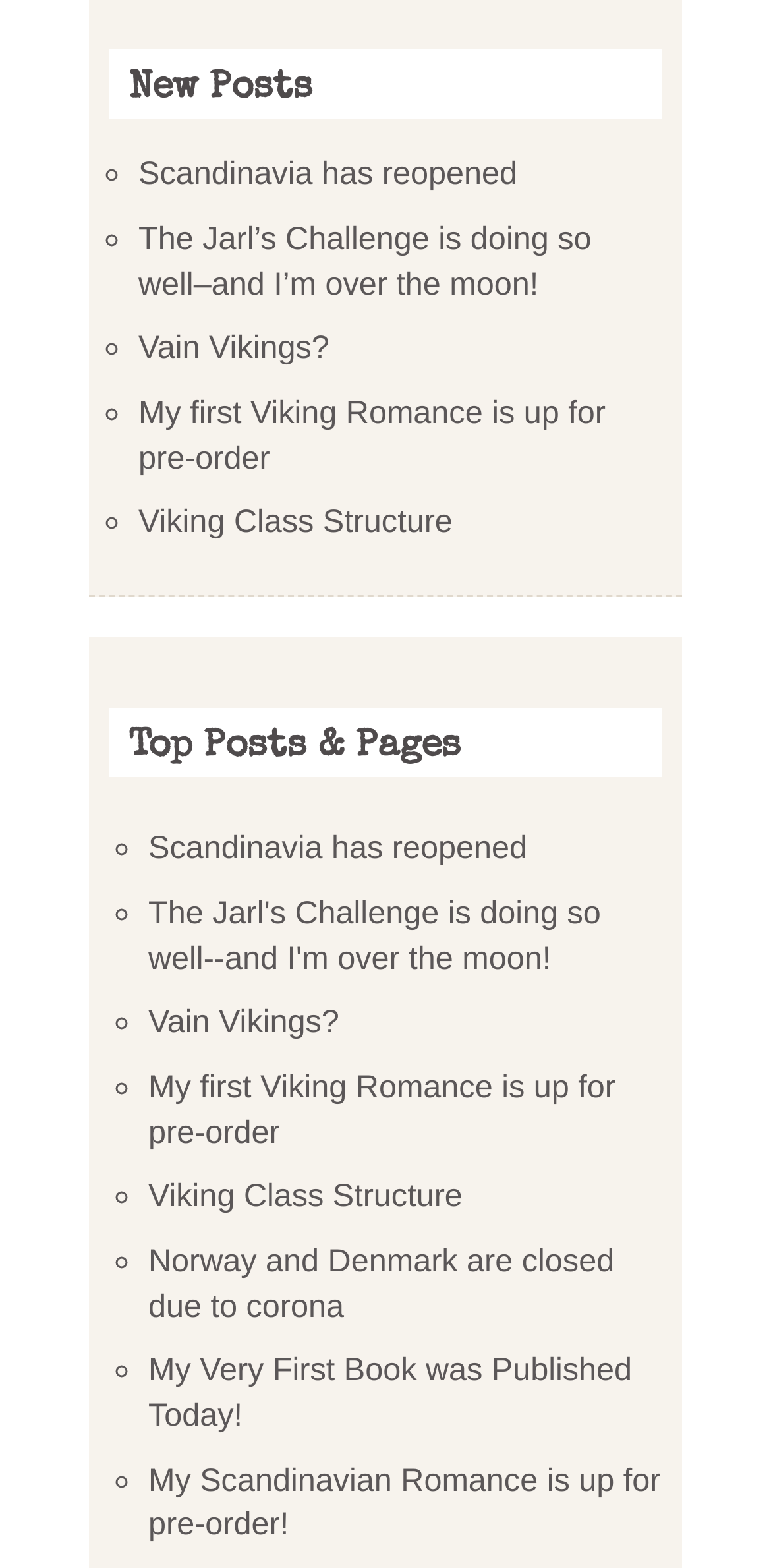Determine the bounding box coordinates of the target area to click to execute the following instruction: "Learn about My Very First Book."

[0.192, 0.863, 0.82, 0.914]